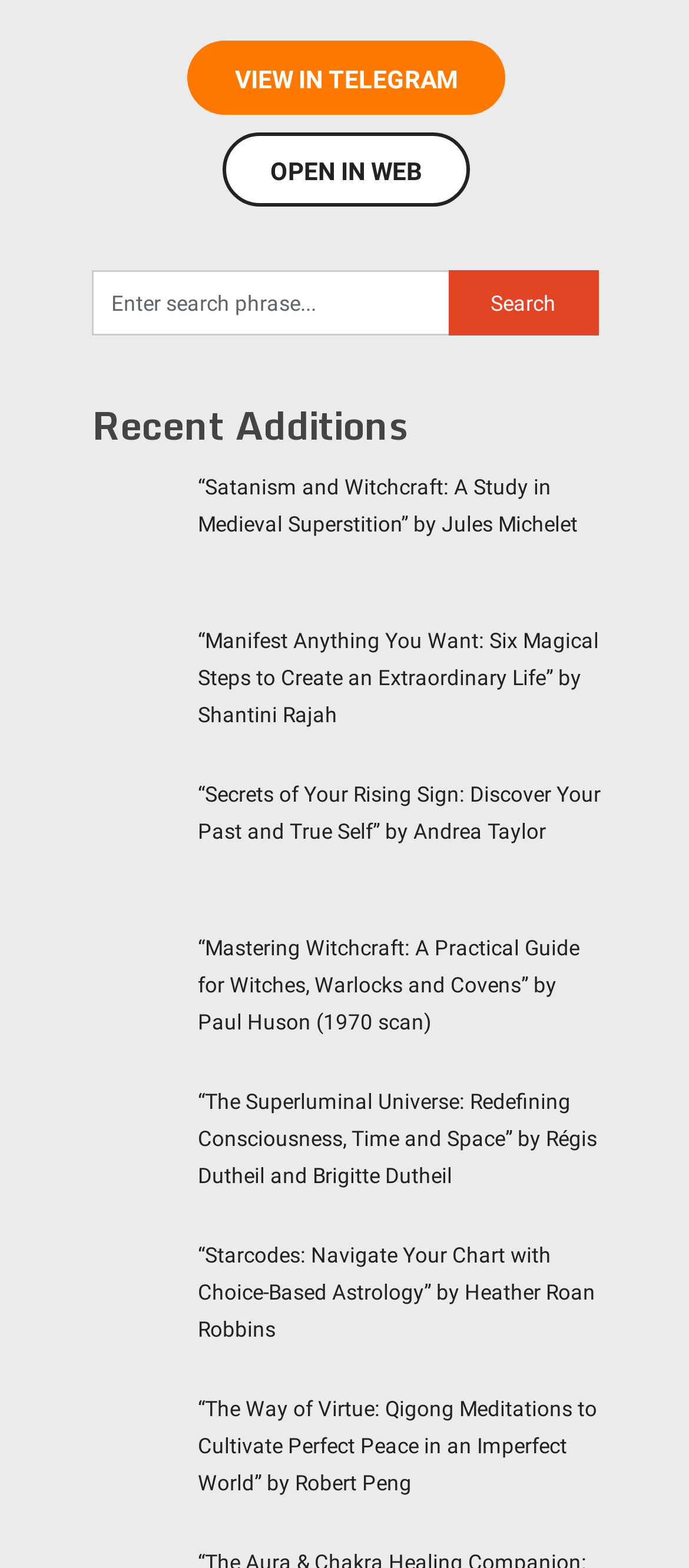Please specify the bounding box coordinates of the clickable section necessary to execute the following command: "Search for a book".

[0.133, 0.173, 0.65, 0.214]